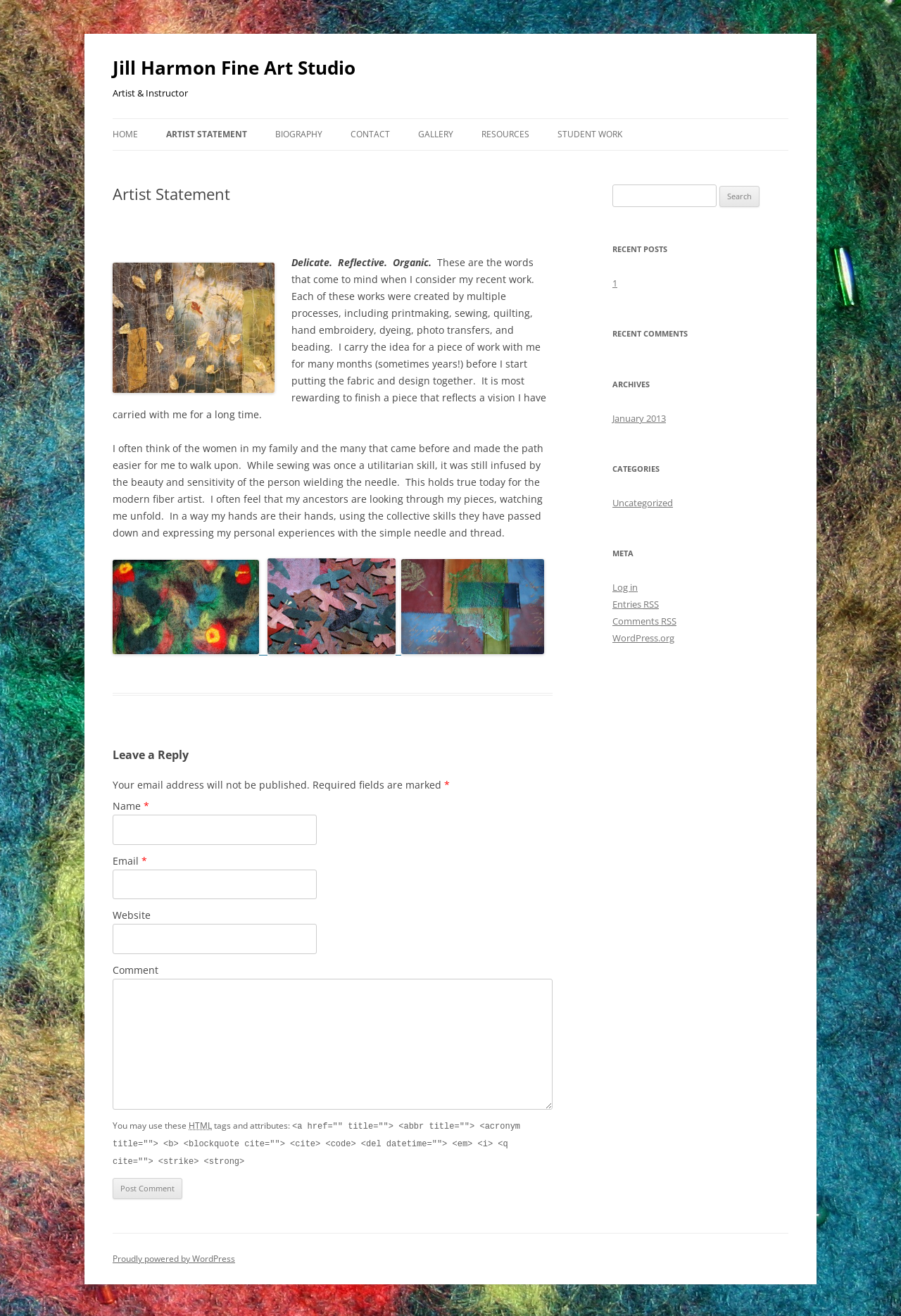Locate the primary headline on the webpage and provide its text.

Jill Harmon Fine Art Studio